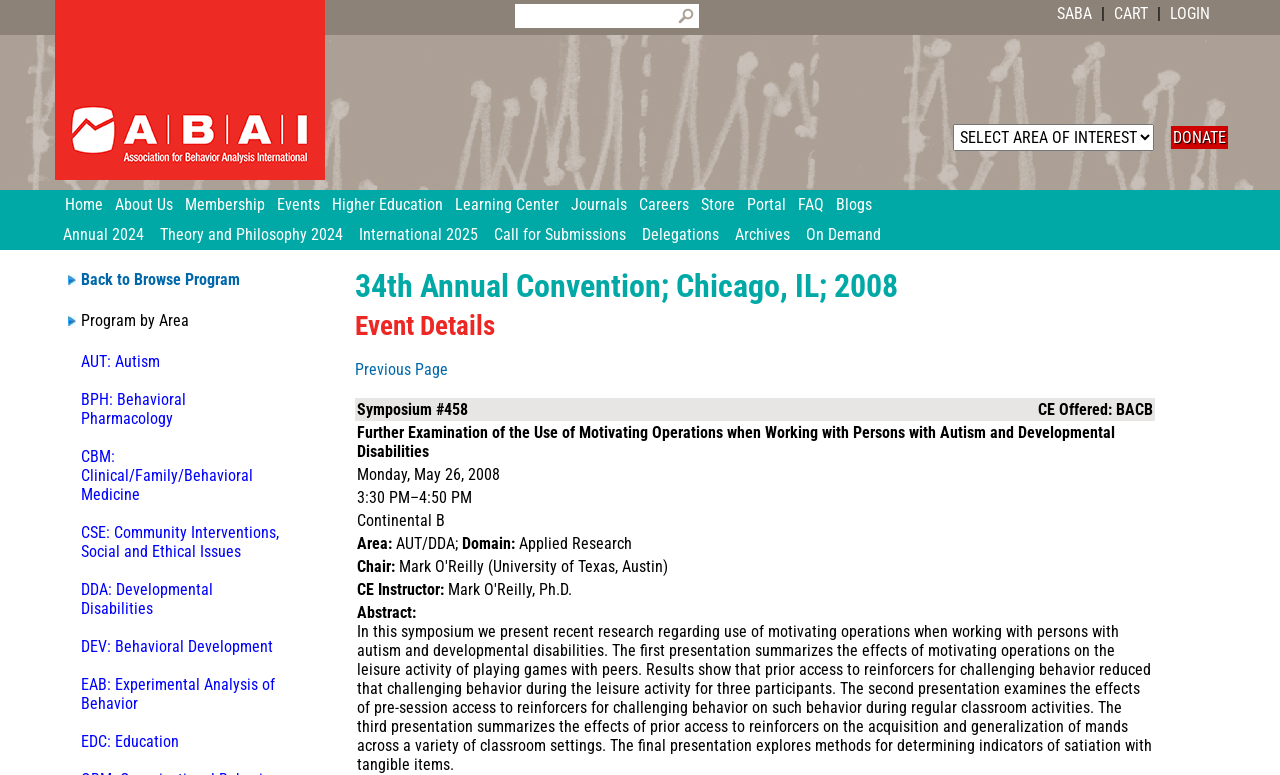Determine the bounding box coordinates for the UI element matching this description: "Home".

[0.051, 0.245, 0.09, 0.284]